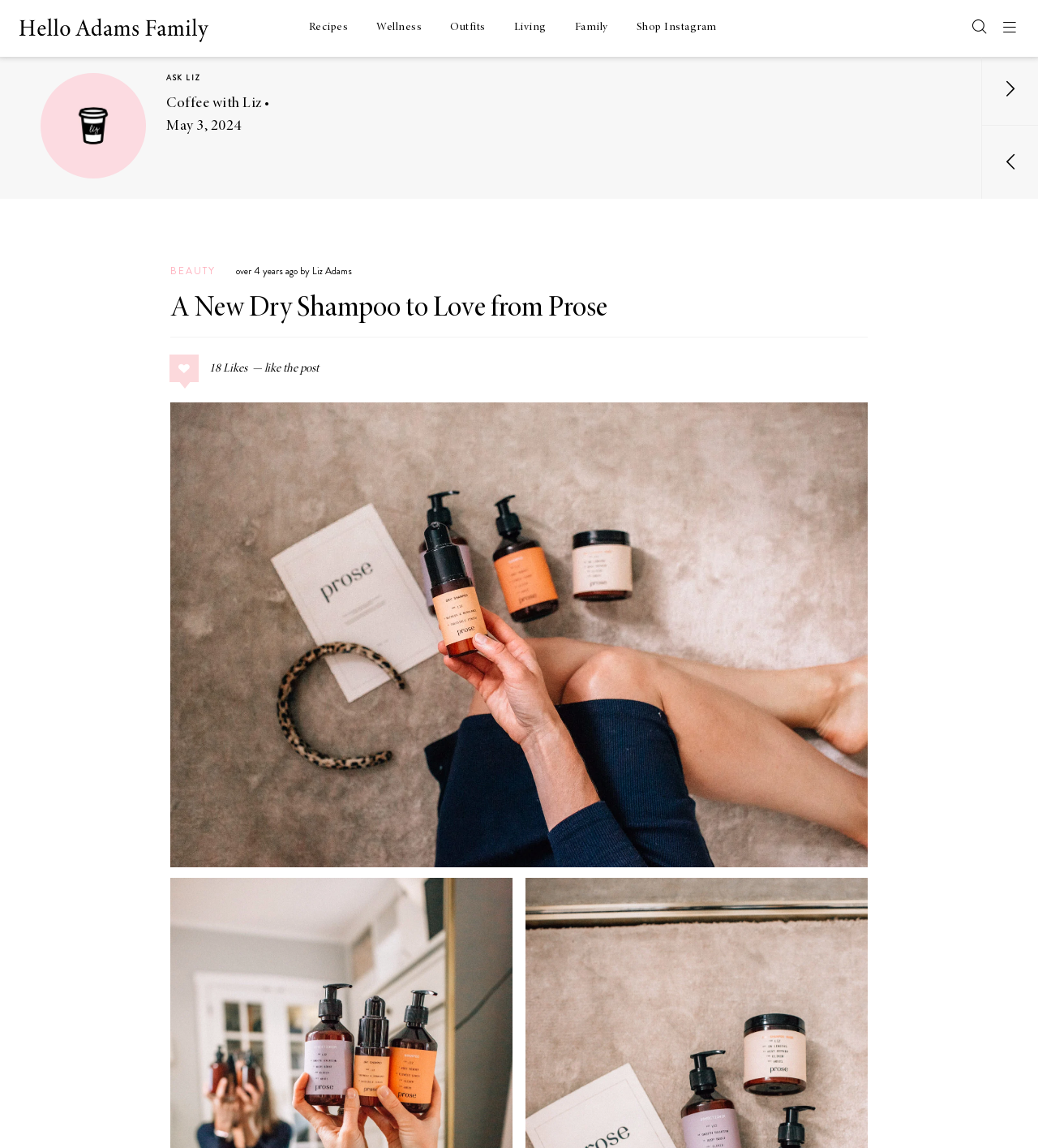Analyze the image and answer the question with as much detail as possible: 
What is the title of the first blog post?

The title of the first blog post can be determined by looking at the heading element below the blog title, which contains the text 'A New Dry Shampoo to Love from Prose'.